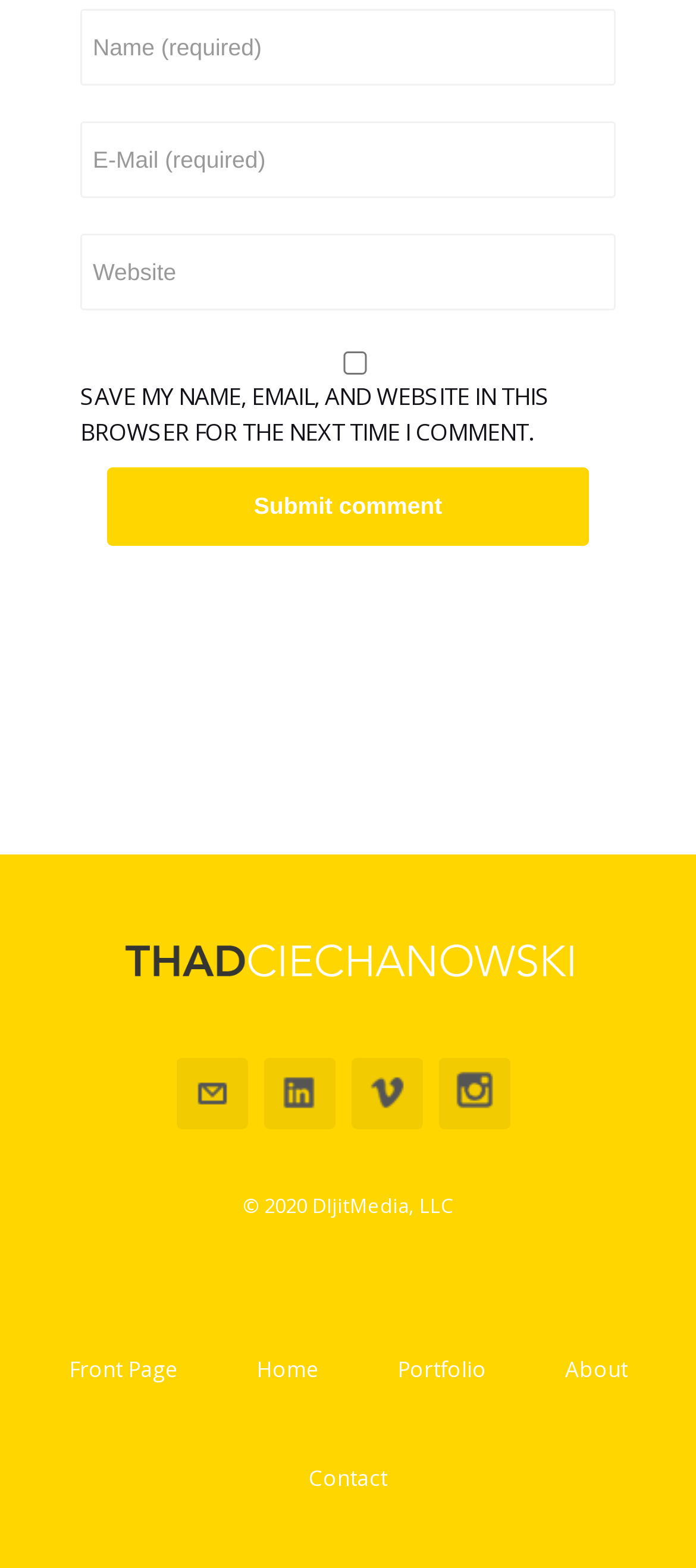How many textboxes are there?
Use the screenshot to answer the question with a single word or phrase.

3